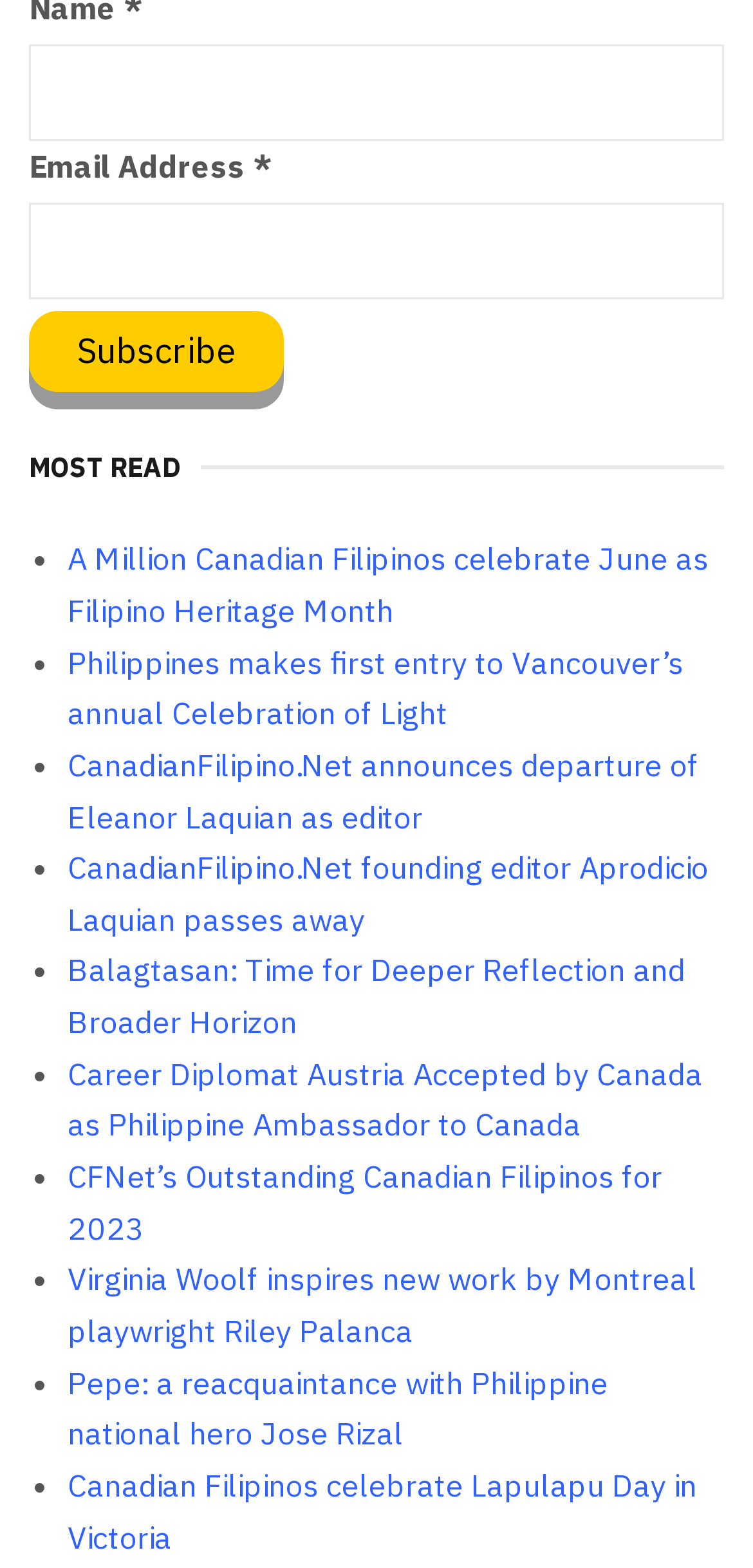What is the category of the listed articles?
Provide a thorough and detailed answer to the question.

The heading above the listed articles is labeled 'MOST READ', indicating that the articles are categorized as the most read or popular articles on the site.